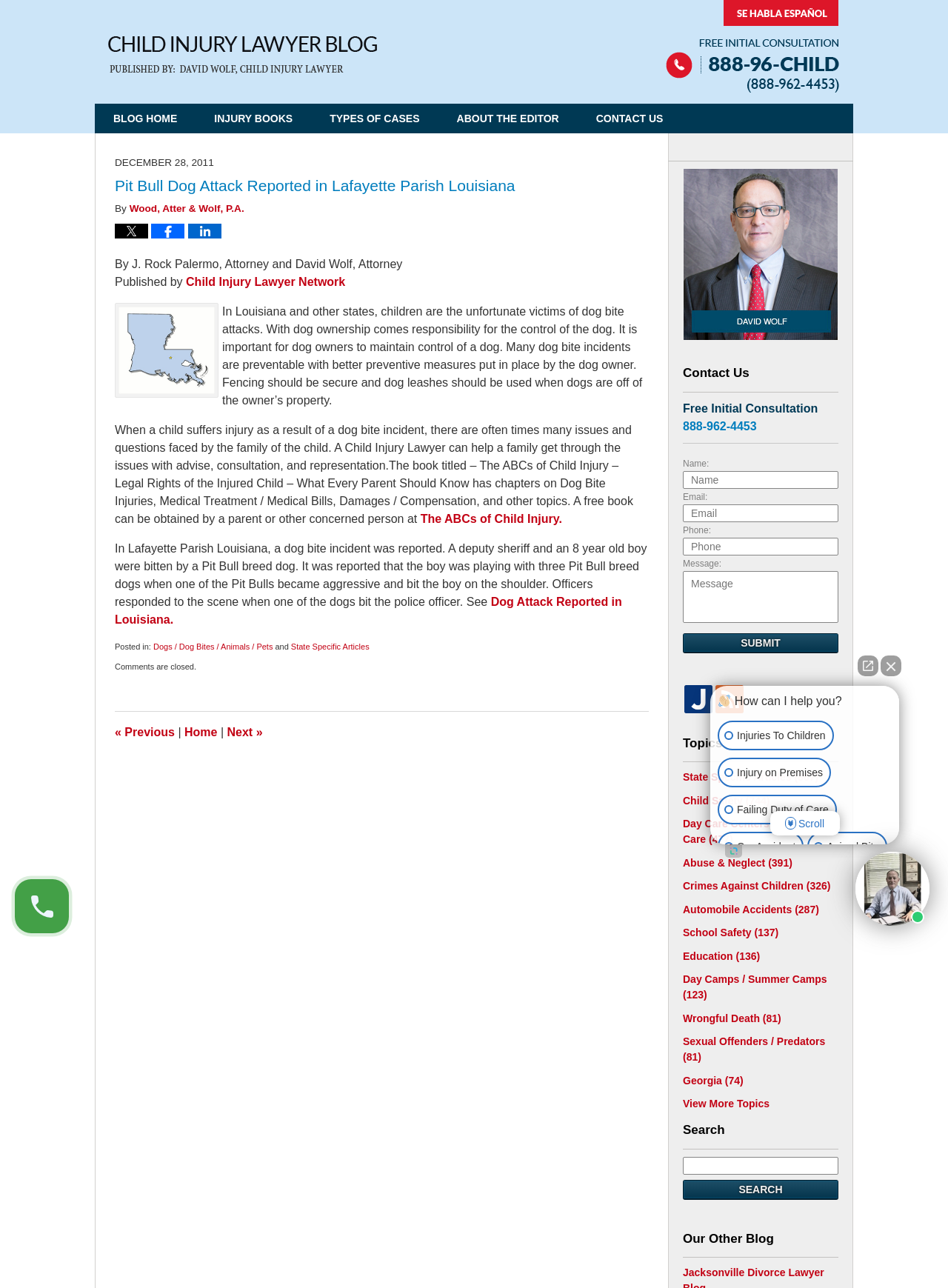Generate a comprehensive caption for the webpage you are viewing.

This webpage is a blog post about a pit bull dog attack reported in Lafayette Parish, Louisiana. At the top of the page, there is a header section with a link to the "Child Injury Lawyer Network" and a navigation menu with links to "BLOG HOME", "INJURY BOOKS", "TYPES OF CASES", "ABOUT THE EDITOR", and "CONTACT US". 

Below the header, there is an article section with a heading "Pit Bull Dog Attack Reported in Lafayette Parish Louisiana" and a subheading "By J. Rock Palermo, Attorney and David Wolf, Attorney Published by Child Injury Lawyer Network". The article discusses a dog bite incident in Lafayette Parish, Louisiana, where a deputy sheriff and an 8-year-old boy were bitten by a pit bull breed dog. 

The article also provides information on how a Child Injury Lawyer can help families get through the issues with advise, consultation, and representation, and mentions a book titled "The ABCs of Child Injury – Legal Rights of the Injured Child – What Every Parent Should Know" that has chapters on Dog Bite Injuries, Medical Treatment / Medical Bills, Damages / Compensation, and other topics.

On the right side of the page, there is a sidebar with a section for contacting the lawyer, including a form to fill out with name, email, phone, and message, and a "SUBMIT" button. Below the contact form, there are links to various topics, including "State Specific Articles", "Child Safety", "Day Care Centers and Child Care", and others. 

At the bottom of the page, there is a footer section with links to "« Previous", "Home", and "Next »", as well as a section for searching the website. There are also several images on the page, including a logo for the "Child Injury Lawyer Network", a map of Louisiana, and an image of David Wolf.